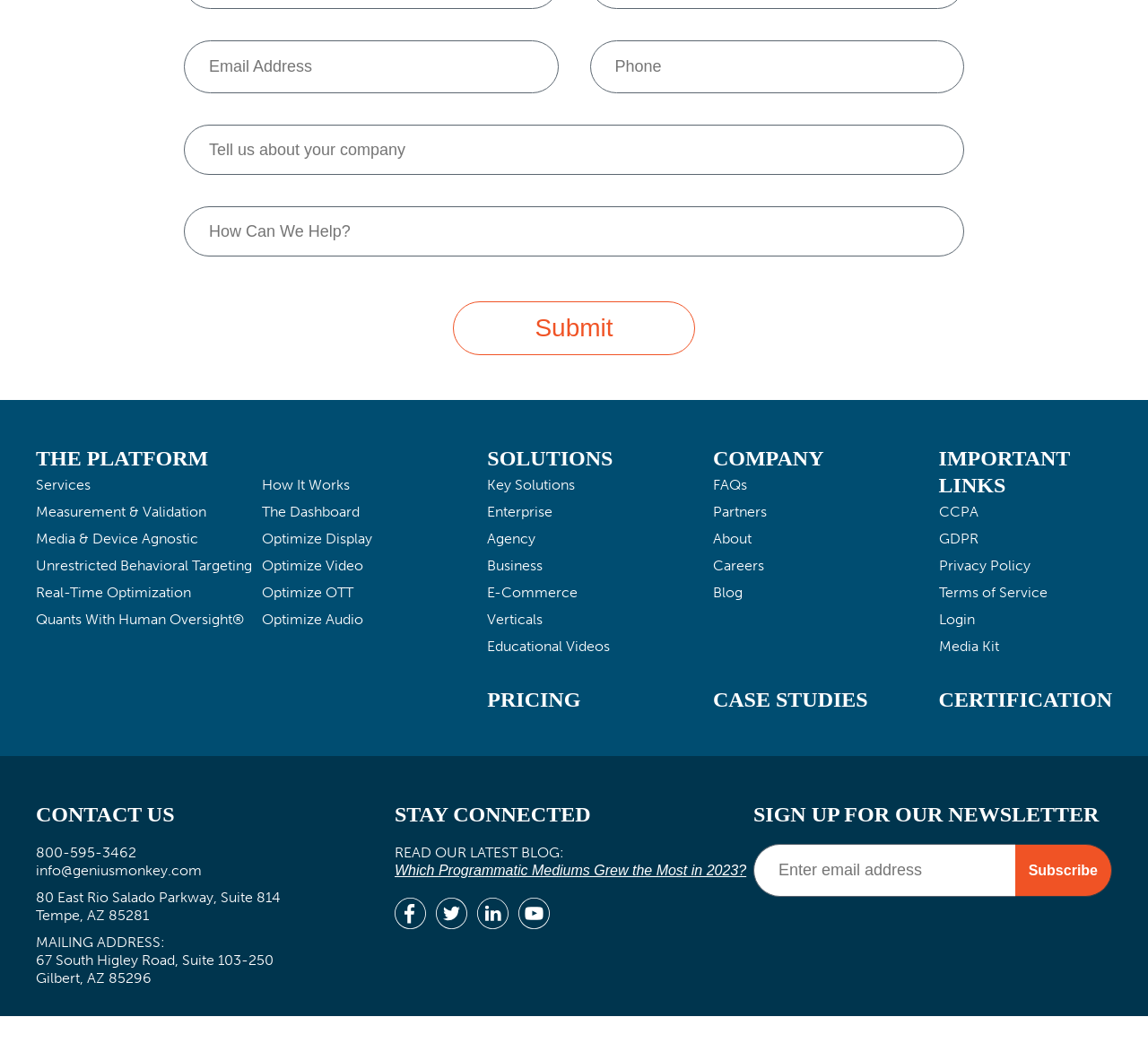Could you determine the bounding box coordinates of the clickable element to complete the instruction: "Read the latest blog"? Provide the coordinates as four float numbers between 0 and 1, i.e., [left, top, right, bottom].

[0.344, 0.827, 0.656, 0.844]